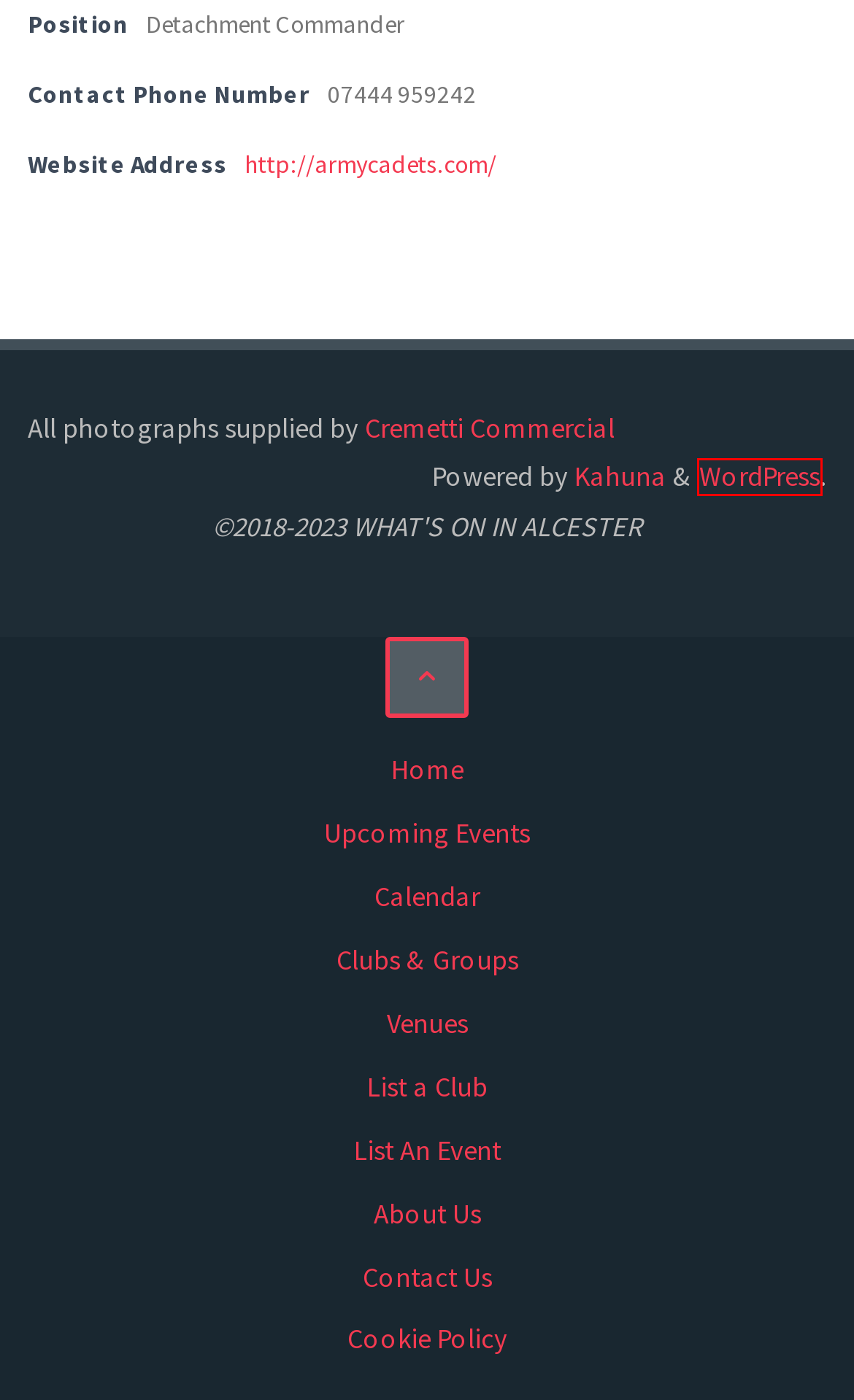Review the screenshot of a webpage containing a red bounding box around an element. Select the description that best matches the new webpage after clicking the highlighted element. The options are:
A. List An Event – WHAT'S ON IN ALCESTER
B. Venues – WHAT'S ON IN ALCESTER
C. Fun, Friendship, Action And Adventure | Army Cadets UK
D. Cookie Policy – WHAT'S ON IN ALCESTER
E. Blog Tool, Publishing Platform, and CMS – WordPress.org
F. Clubs and Groups – WHAT'S ON IN ALCESTER
G. About Us – WHAT'S ON IN ALCESTER
H. Cremetti Commercial

E